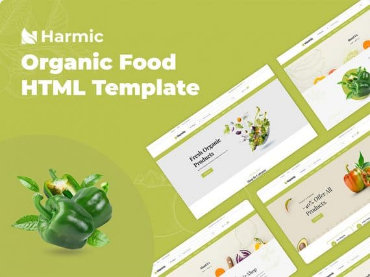Provide an extensive narrative of what is shown in the image.

The image showcases the "Harmic - Organic Food HTML Template," featuring a vibrant green background that emphasizes fresh, organic produce. In the foreground, there are stylized visuals of several webpage layouts showcasing different aspects of the template. Prominently displayed is a realistic depiction of green bell peppers alongside fresh herbs, symbolizing the organic theme. The template highlights sections for product displays, emphasizing user-friendly navigation and appealing design, aimed at enhancing the online shopping experience for organic food products. Ideal for eCommerce businesses, this template blends contemporary aesthetics with functional design, perfect for showcasing a range of organic offerings.